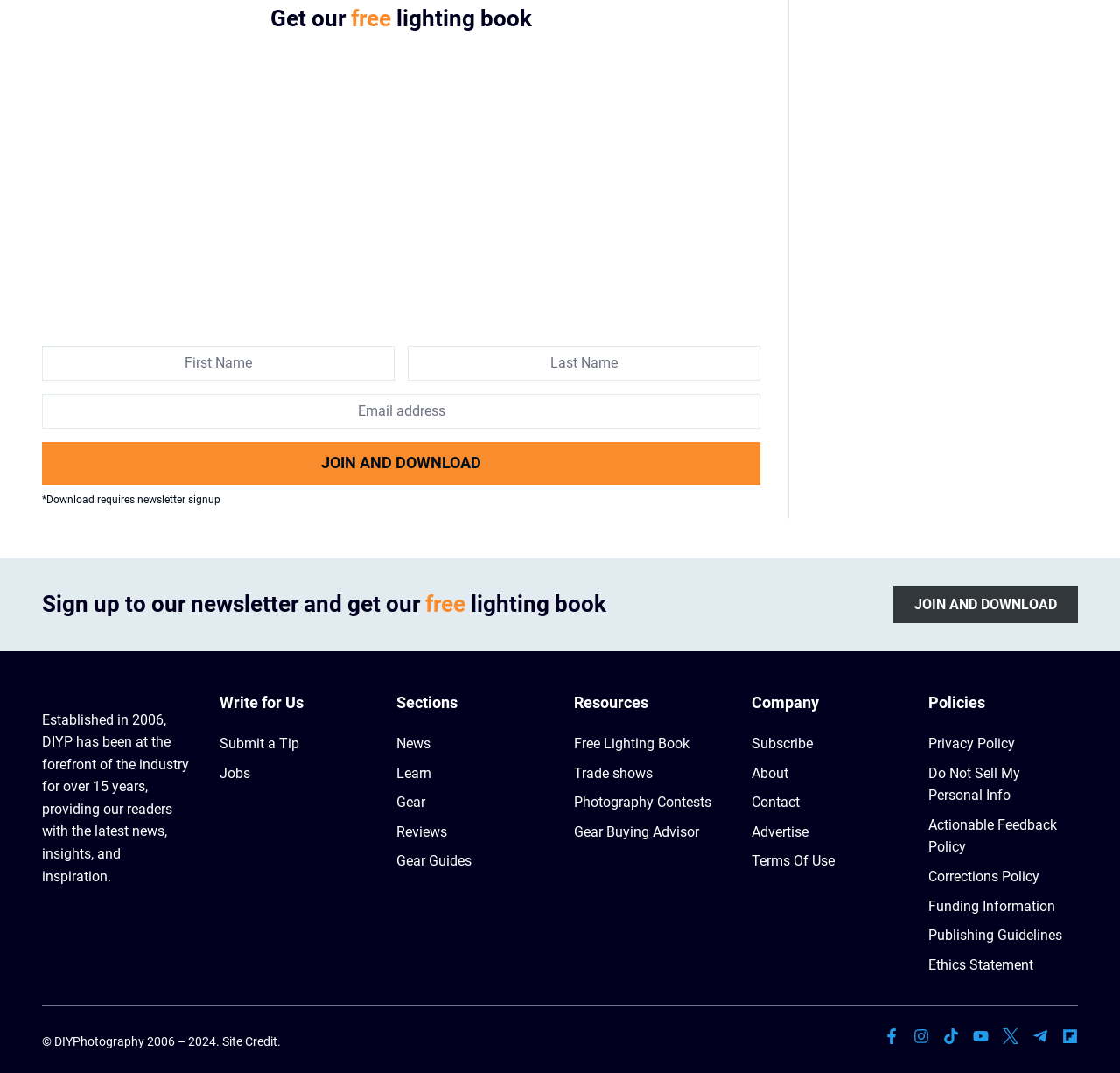What is the year the website was established?
Answer with a single word or phrase, using the screenshot for reference.

2006